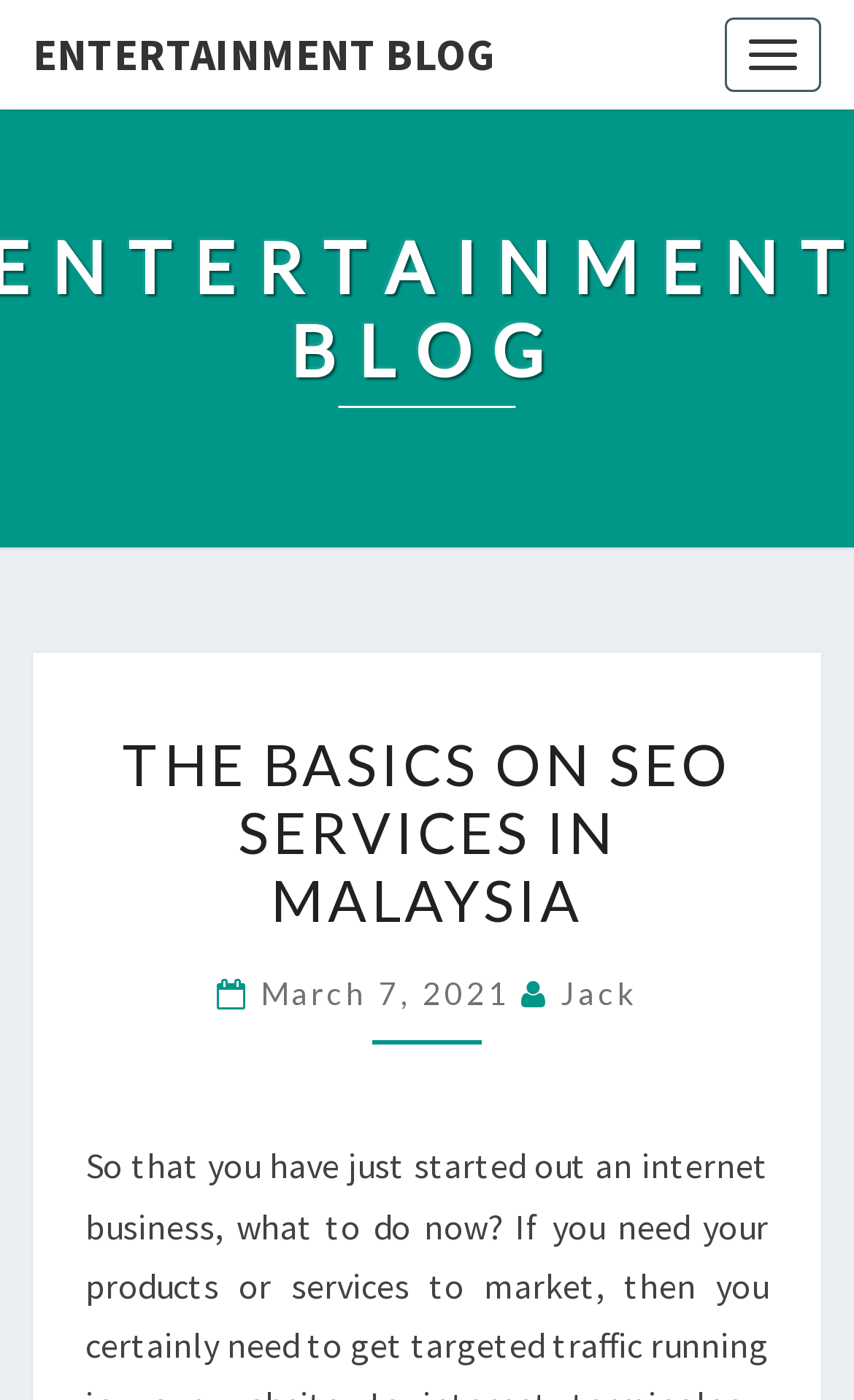Specify the bounding box coordinates (top-left x, top-left y, bottom-right x, bottom-right y) of the UI element in the screenshot that matches this description: Jack

[0.656, 0.695, 0.746, 0.722]